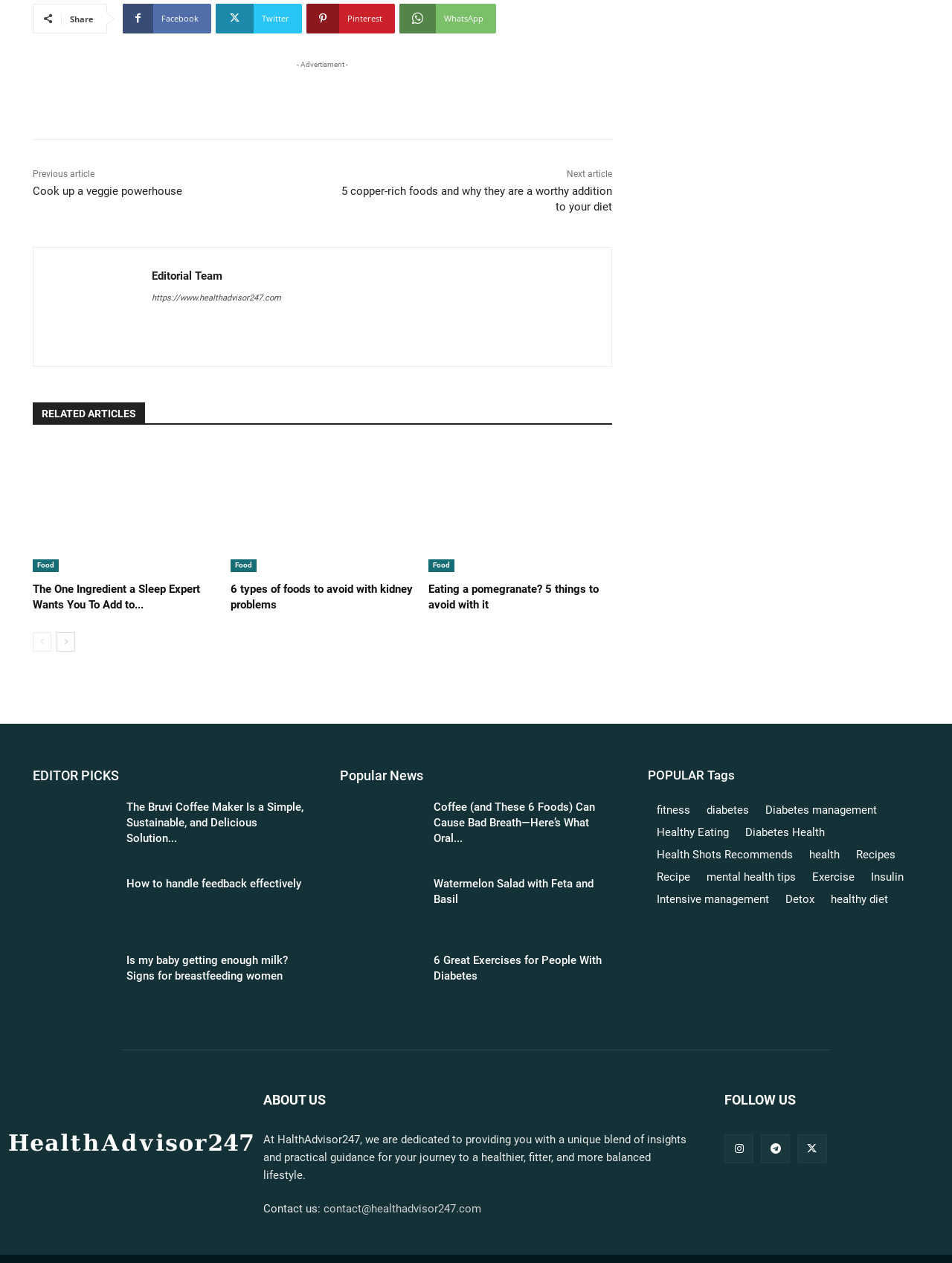Please specify the bounding box coordinates of the region to click in order to perform the following instruction: "Follow the link to 'Food'".

[0.034, 0.443, 0.062, 0.453]